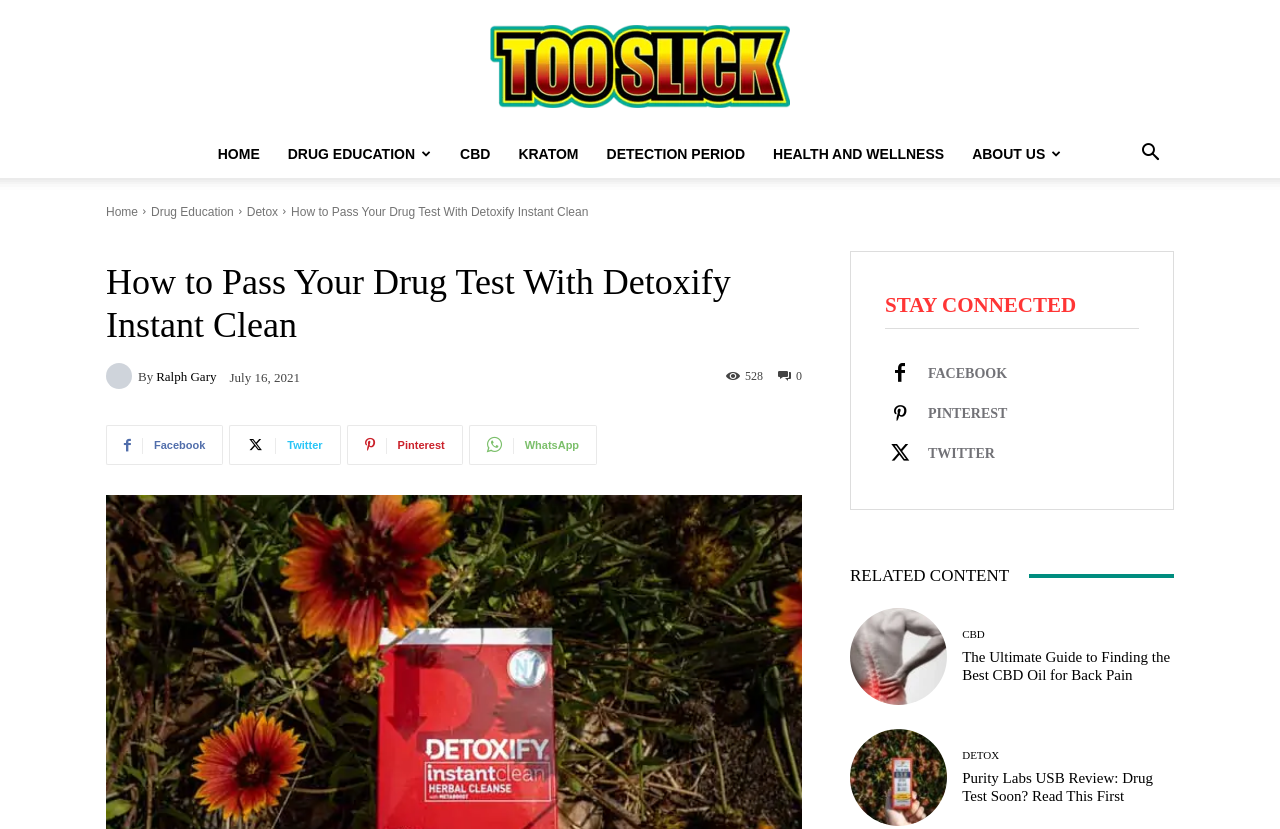Extract the bounding box coordinates for the described element: "Home". The coordinates should be represented as four float numbers between 0 and 1: [left, top, right, bottom].

[0.083, 0.247, 0.108, 0.264]